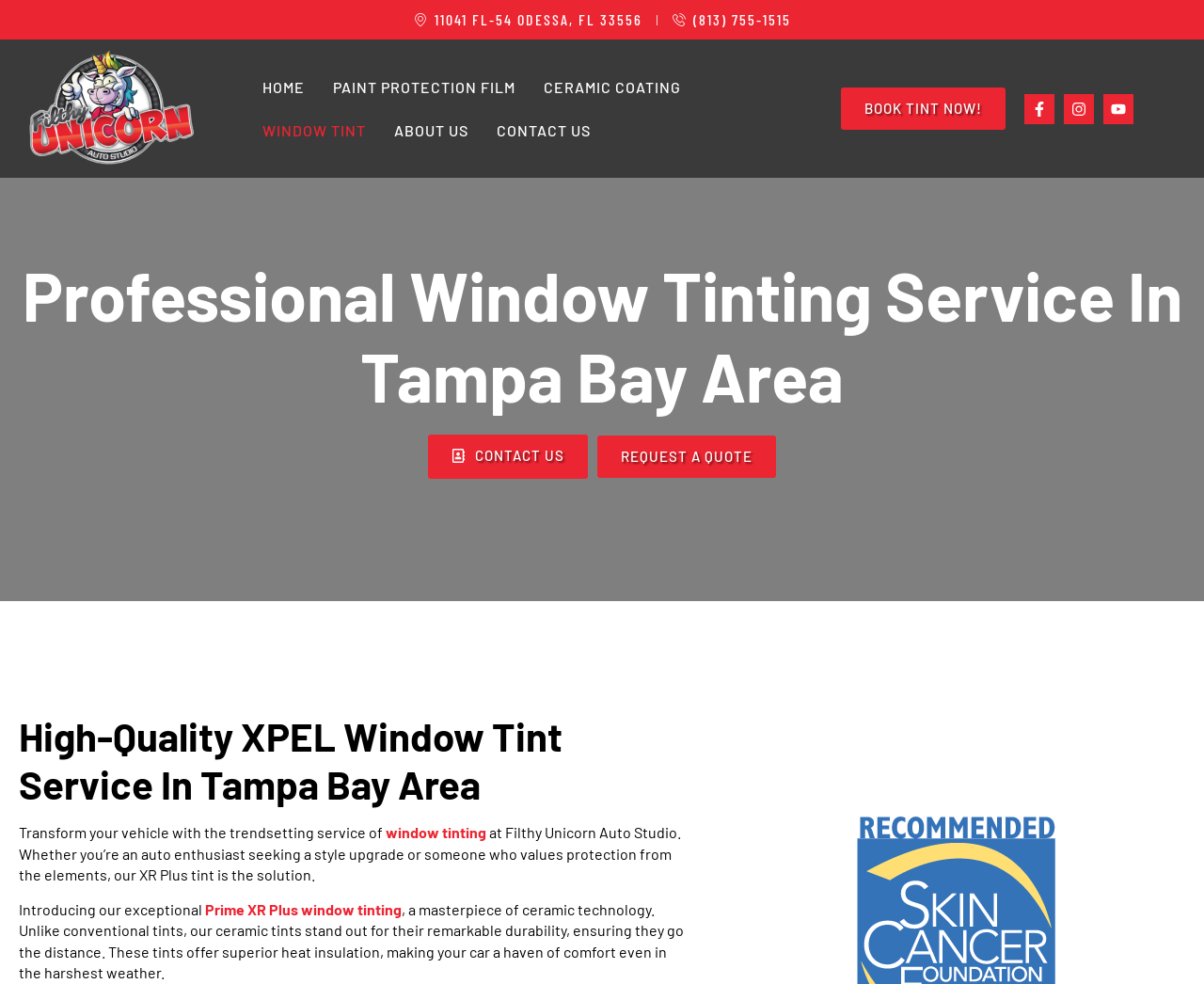Provide a thorough description of the webpage's content and layout.

The webpage is about Filthy Unicorn Auto Studio's premium window tinting service in Tampa Bay. At the top left corner, there is a logo of Filthy Unicorn Auto Studio. Below the logo, there are several navigation links, including "HOME", "PAINT PROTECTION FILM", "CERAMIC COATING", "WINDOW TINT", "ABOUT US", and "CONTACT US". 

On the top right corner, there is an address "11041 FL-54 ODESSA, FL 33556" and a phone number "(813) 755-1515". Next to them, there is a "BOOK TINT NOW!" button. 

Below the navigation links, there is a heading that reads "Professional Window Tinting Service In Tampa Bay Area". Underneath the heading, there are two links, "CONTACT US" and "REQUEST A QUOTE". 

Further down, there is another heading that reads "High-Quality XPEL Window Tint Service In Tampa Bay Area". Below this heading, there is a paragraph of text that describes the benefits of the window tinting service, including enhanced privacy and UV protection. The text also mentions the "XR Plus tint" and its features, such as durability and heat insulation. 

At the bottom of the page, there are social media links, including Facebook, Instagram, and Youtube.